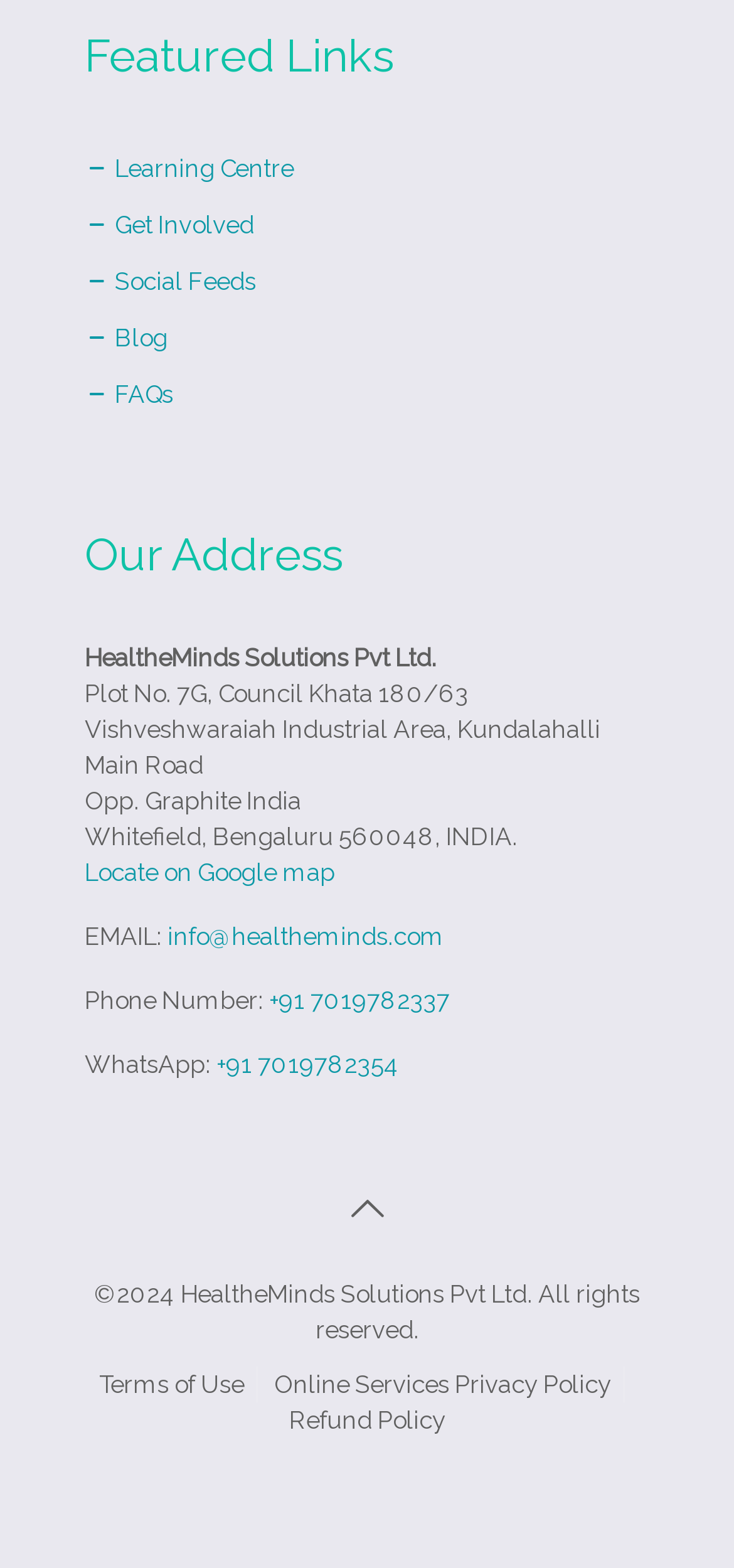Please locate the bounding box coordinates of the element that should be clicked to achieve the given instruction: "Locate on Google map".

[0.115, 0.547, 0.456, 0.565]